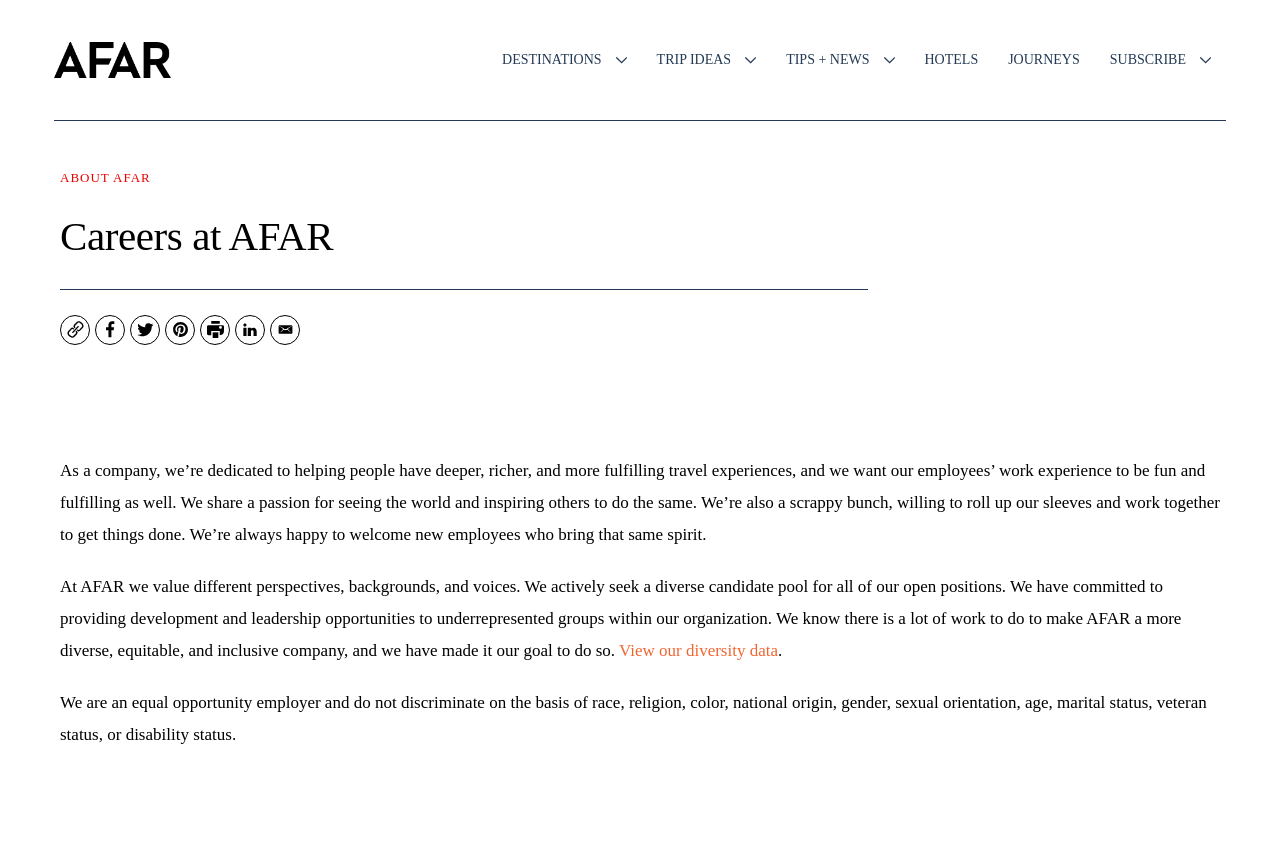What can you do on the webpage?
Please provide a single word or phrase based on the screenshot.

View diversity data